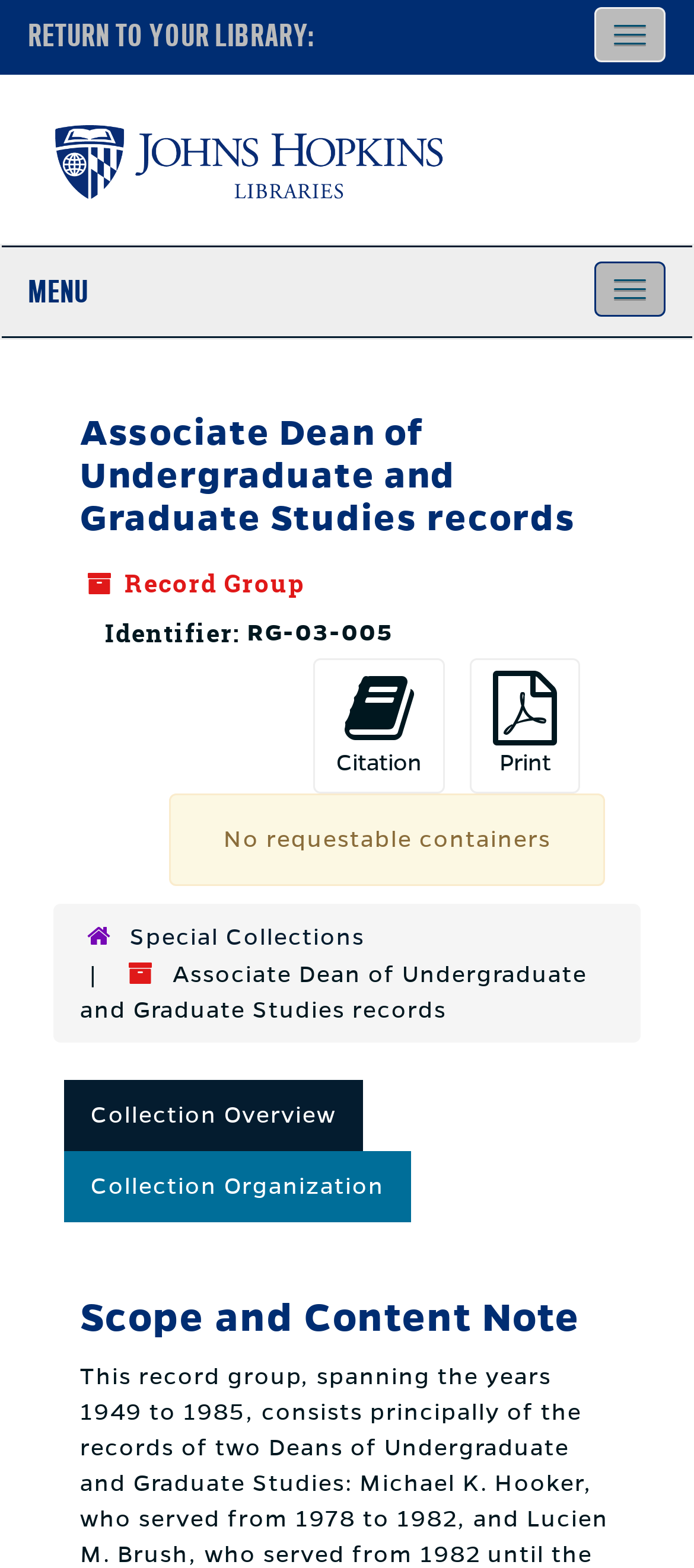What is the scope and content note section about? Observe the screenshot and provide a one-word or short phrase answer.

Scope and Content Note